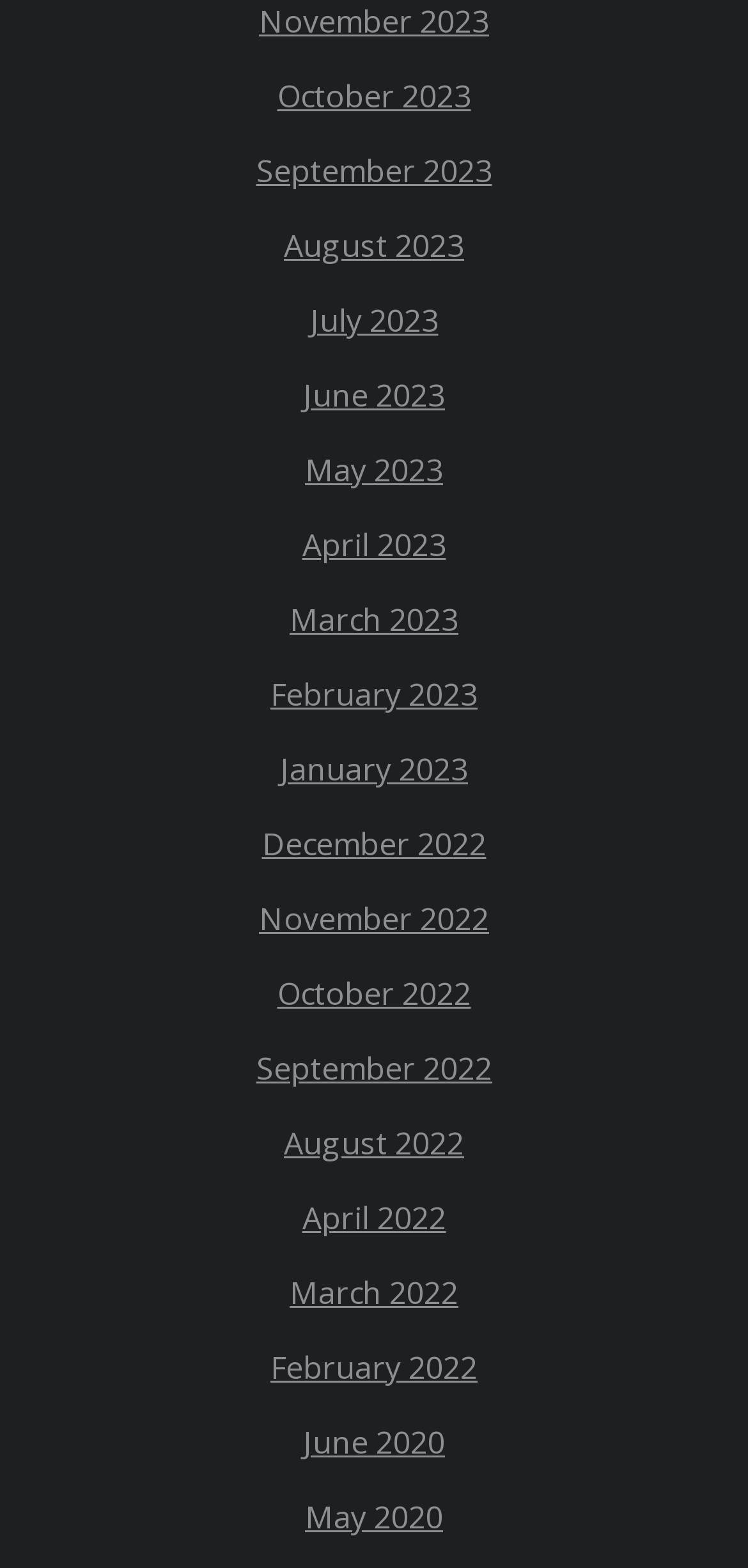Are there any gaps in the months listed?
Answer the question with detailed information derived from the image.

I examined the links on the webpage and found that there are gaps in the months listed. For example, there are no links for July 2022, August 2022, September 2022, October 2022, November 2022, and December 2022, and also no links for January 2022, February 2022, and March 2022.